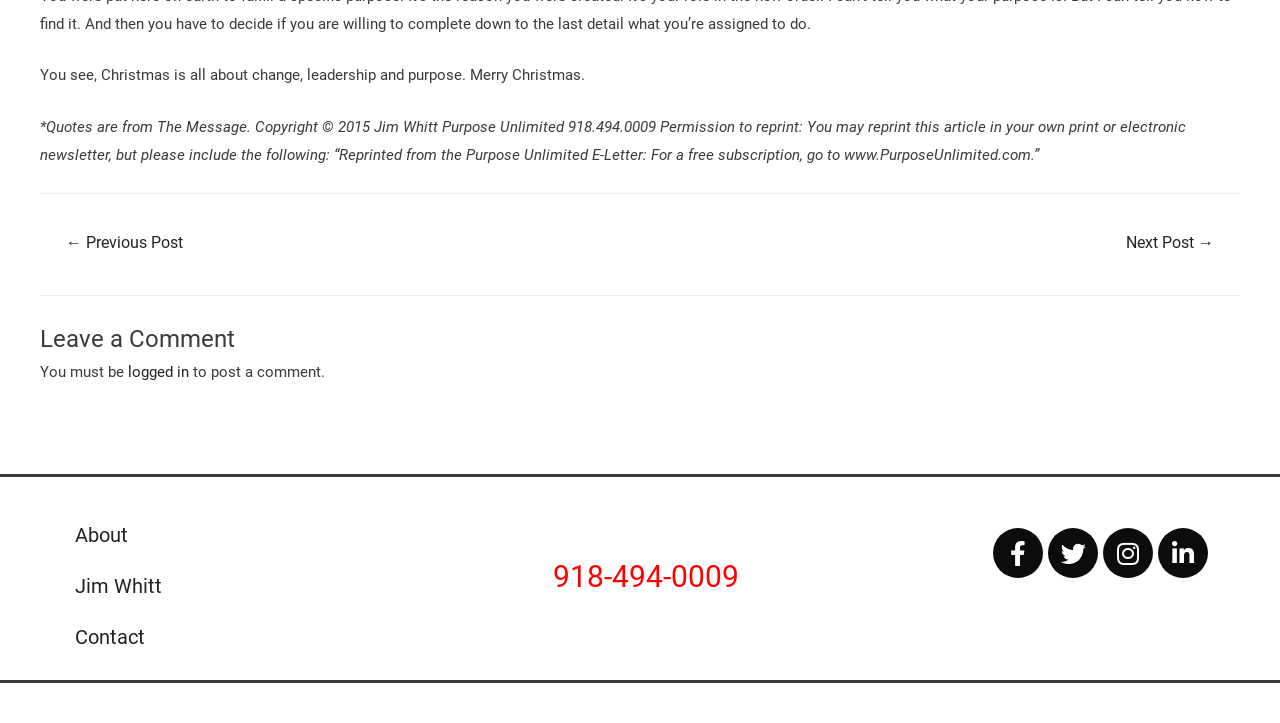Determine the bounding box coordinates for the HTML element described here: "← Previous Post".

[0.033, 0.312, 0.162, 0.364]